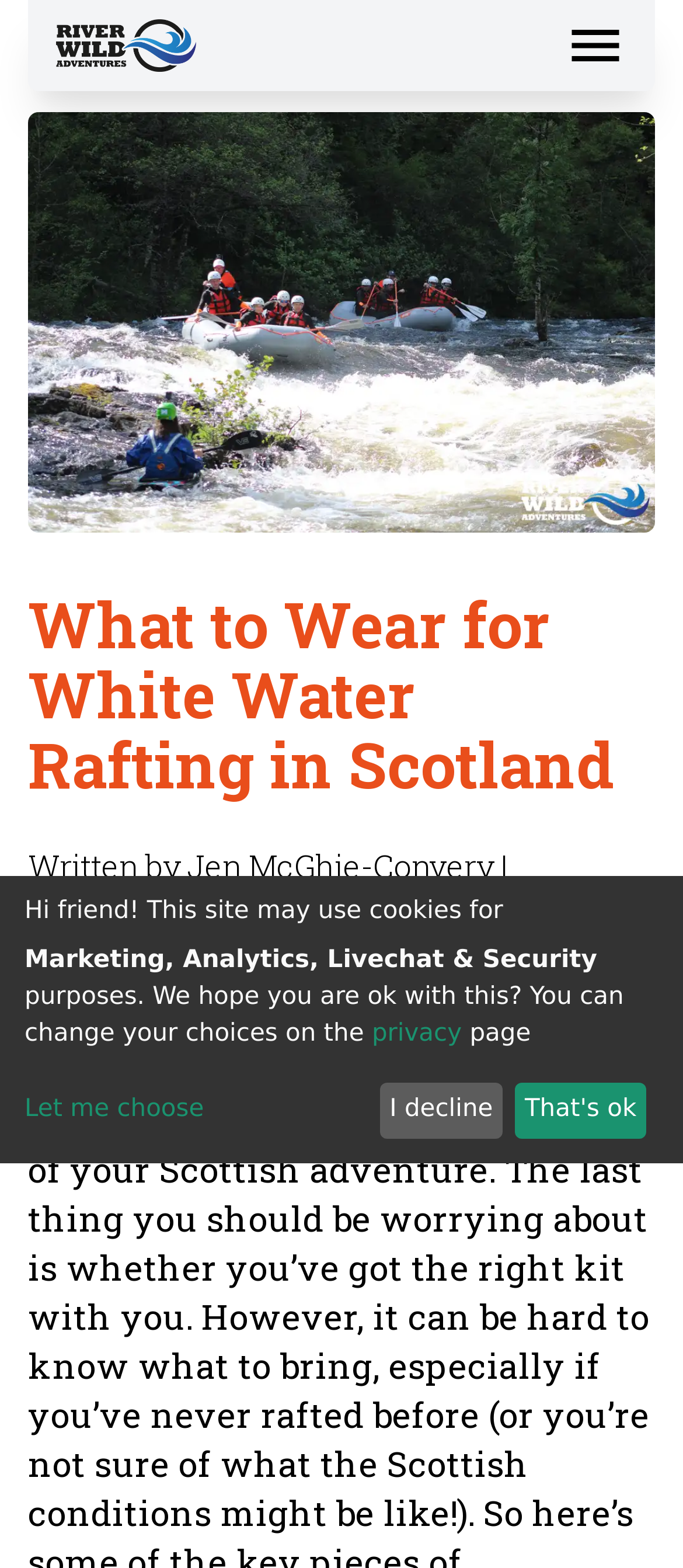Can you find and provide the main heading text of this webpage?

What to Wear for White Water Rafting in Scotland